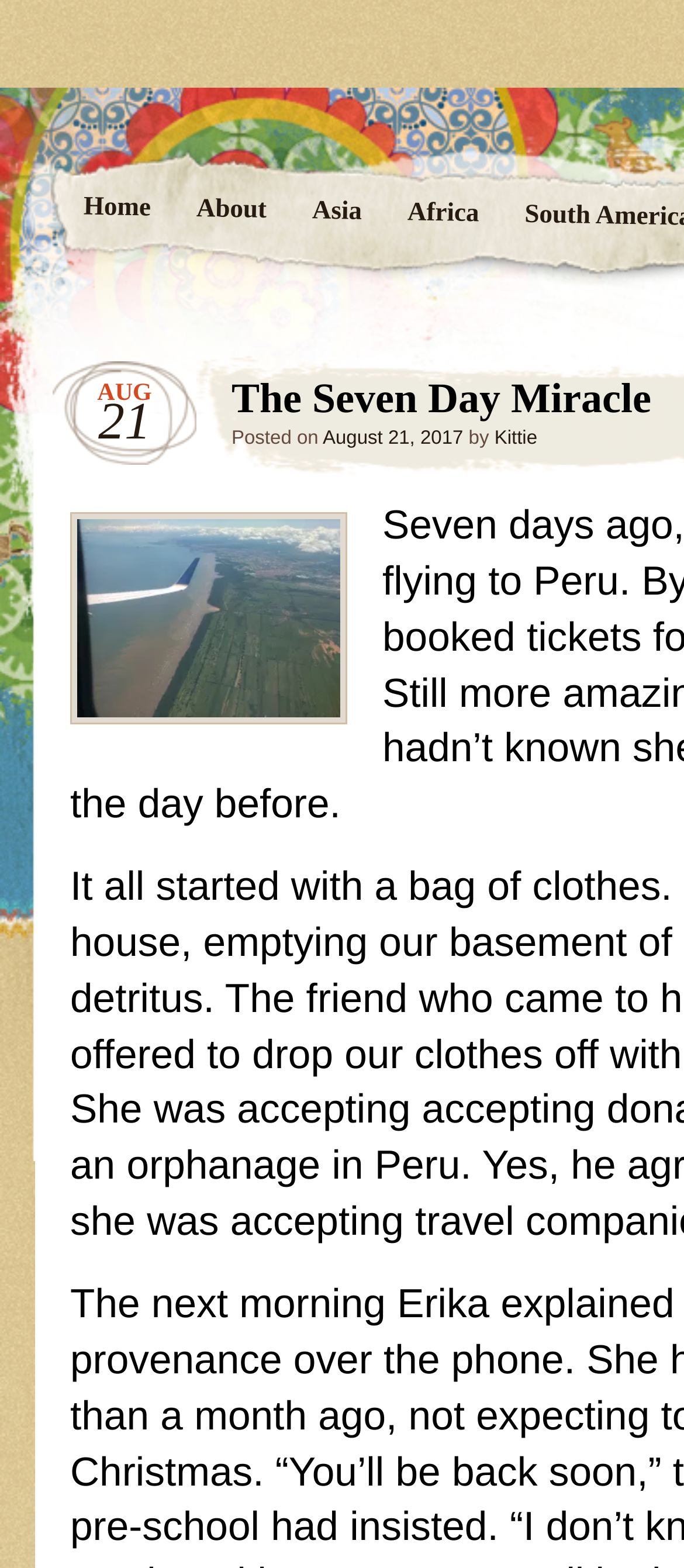Using the format (top-left x, top-left y, bottom-right x, bottom-right y), provide the bounding box coordinates for the described UI element. All values should be floating point numbers between 0 and 1: Africa

[0.561, 0.111, 0.735, 0.168]